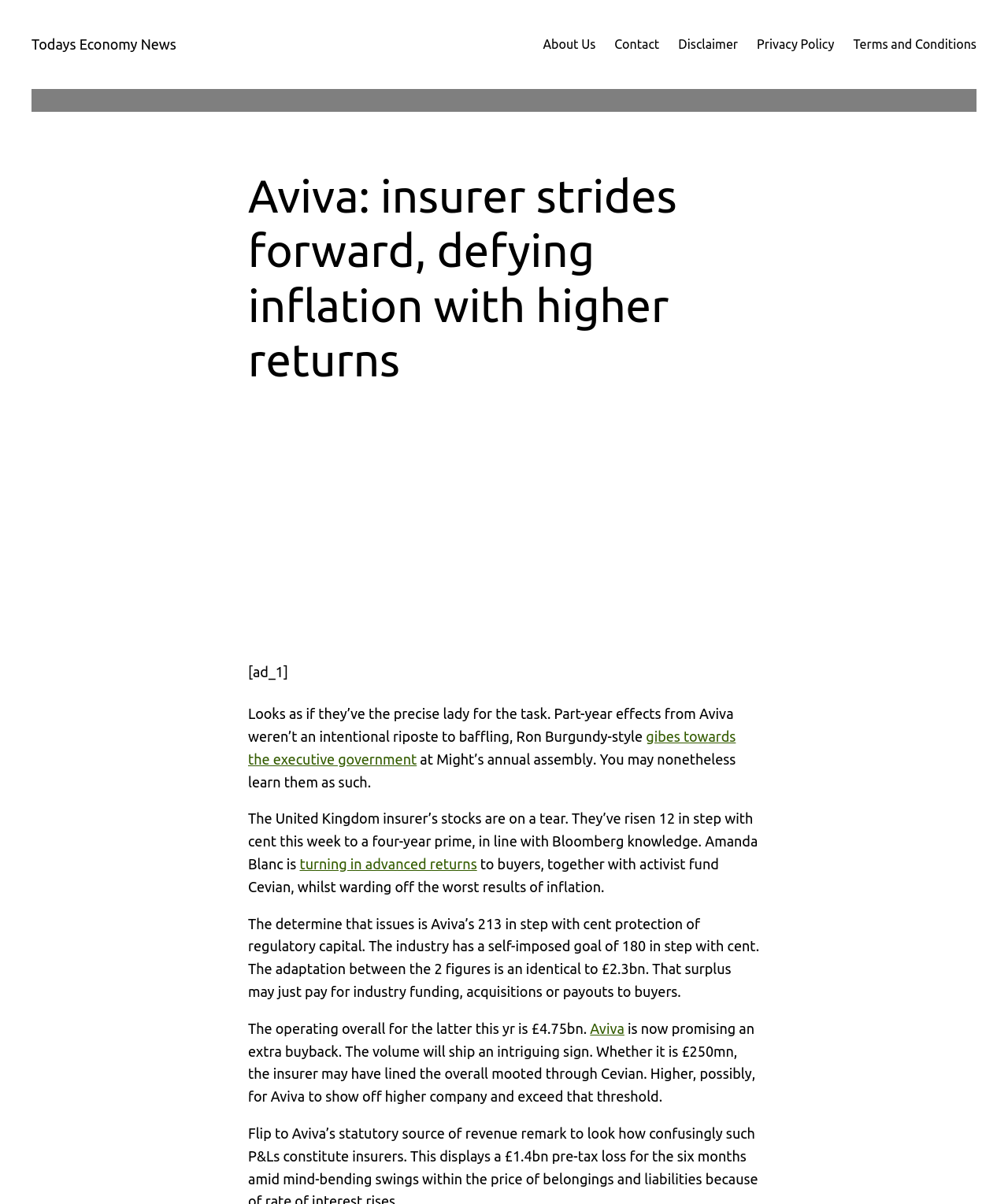Determine the bounding box coordinates of the section to be clicked to follow the instruction: "Go to the About page". The coordinates should be given as four float numbers between 0 and 1, formatted as [left, top, right, bottom].

None